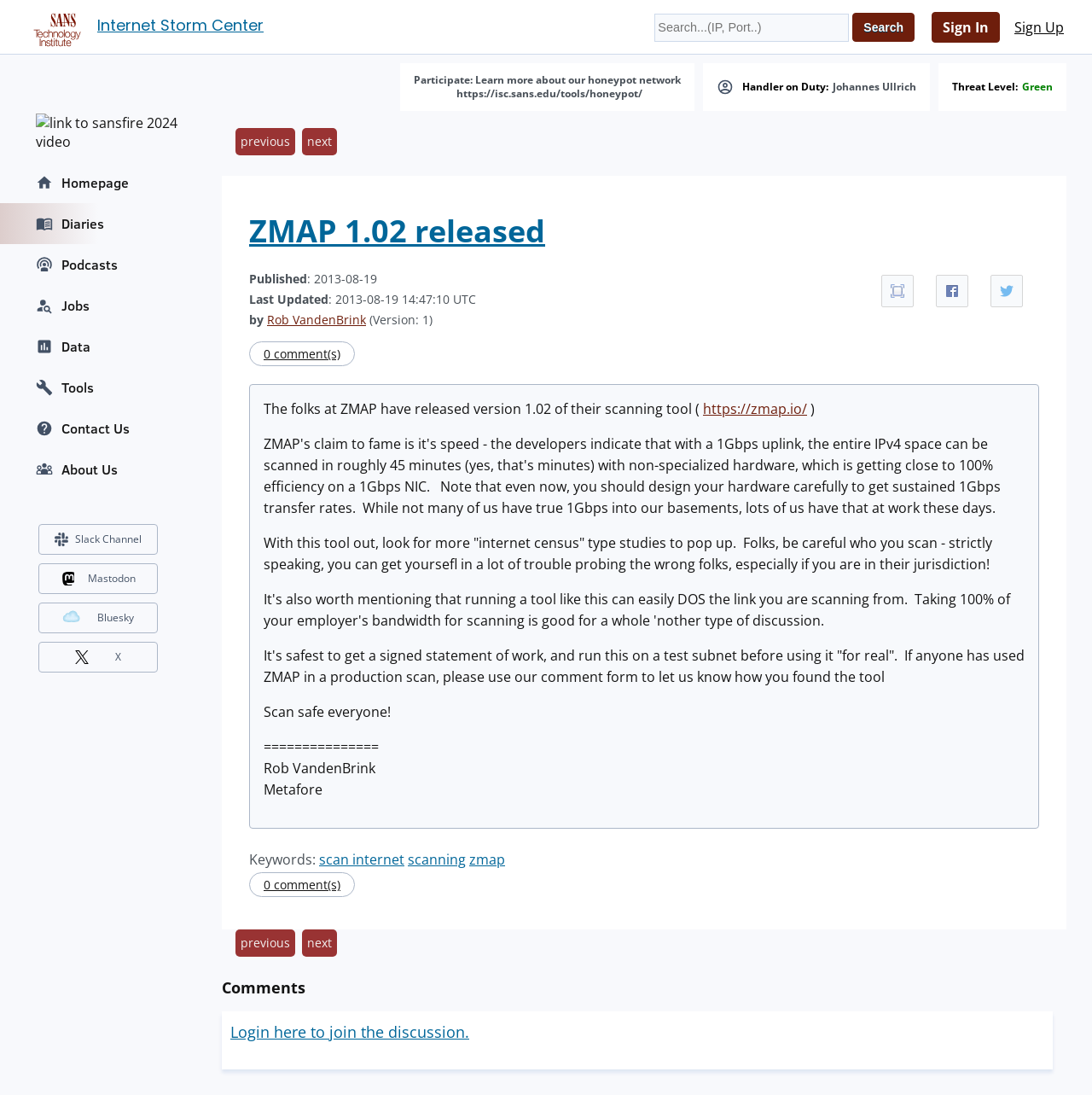What is the handler on duty?
Offer a detailed and full explanation in response to the question.

The question is asking about the handler on duty, which can be found in the section above the article. The link 'Johannes Ullrich' is located next to the 'Handler on Duty:' text, indicating that Johannes Ullrich is the handler on duty.